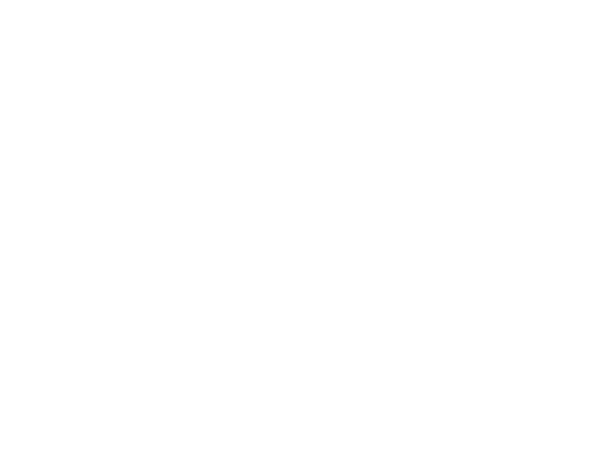Break down the image and provide a full description, noting any significant aspects.

The image features a sleek and modern logo representing the "Sigma 50" lifting tower. It is designed to symbolize strength and stability, reflecting the tower's capabilities. The "Sigma 50" is known for its maximum height of 5 meters and a folded height of 1.90 meters, making it an efficient choice for various lifting applications. The logo likely incorporates elements that communicate safety and reliability, echoing the tower's features such as adjustable feet, leg braces for stability, and wheels for easy transport. Overall, the logo encapsulates the essence of innovative engineering and functionality in lifting solutions.